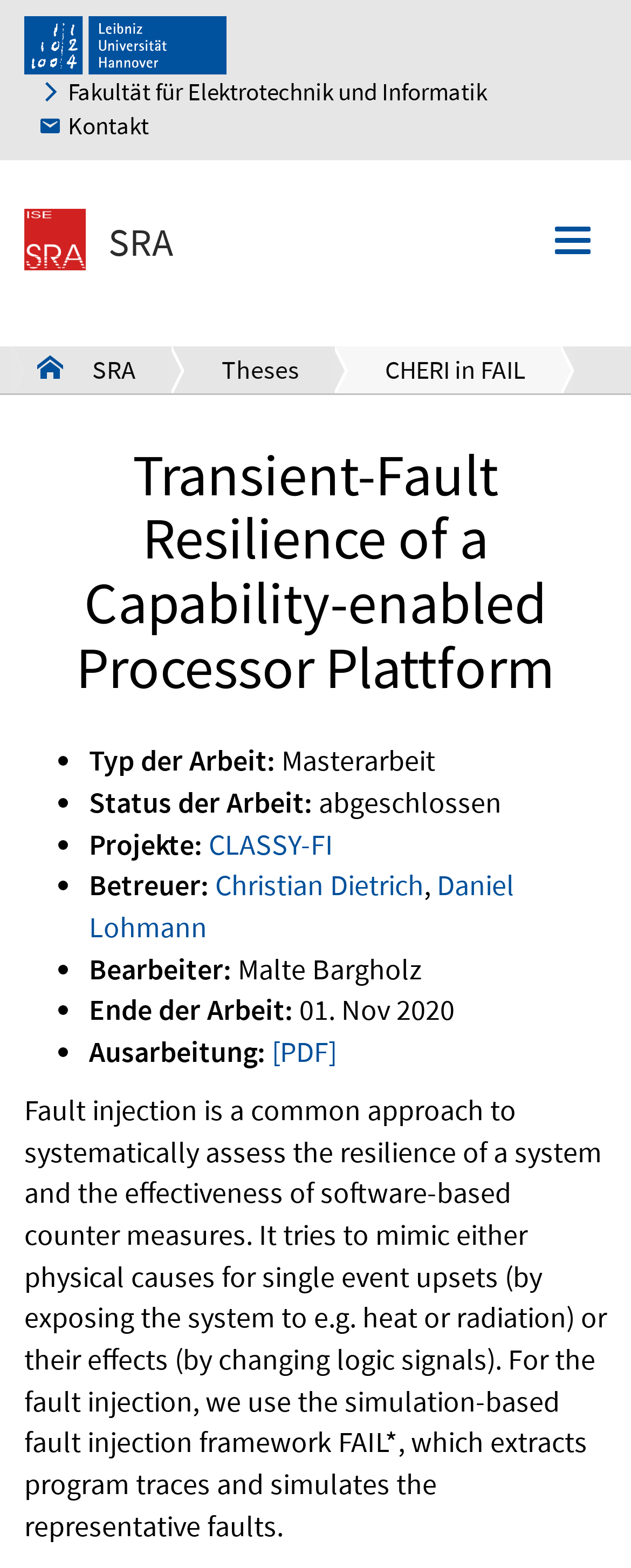Give a concise answer of one word or phrase to the question: 
What is the name of the faculty?

Fakultät für Elektrotechnik und Informatik